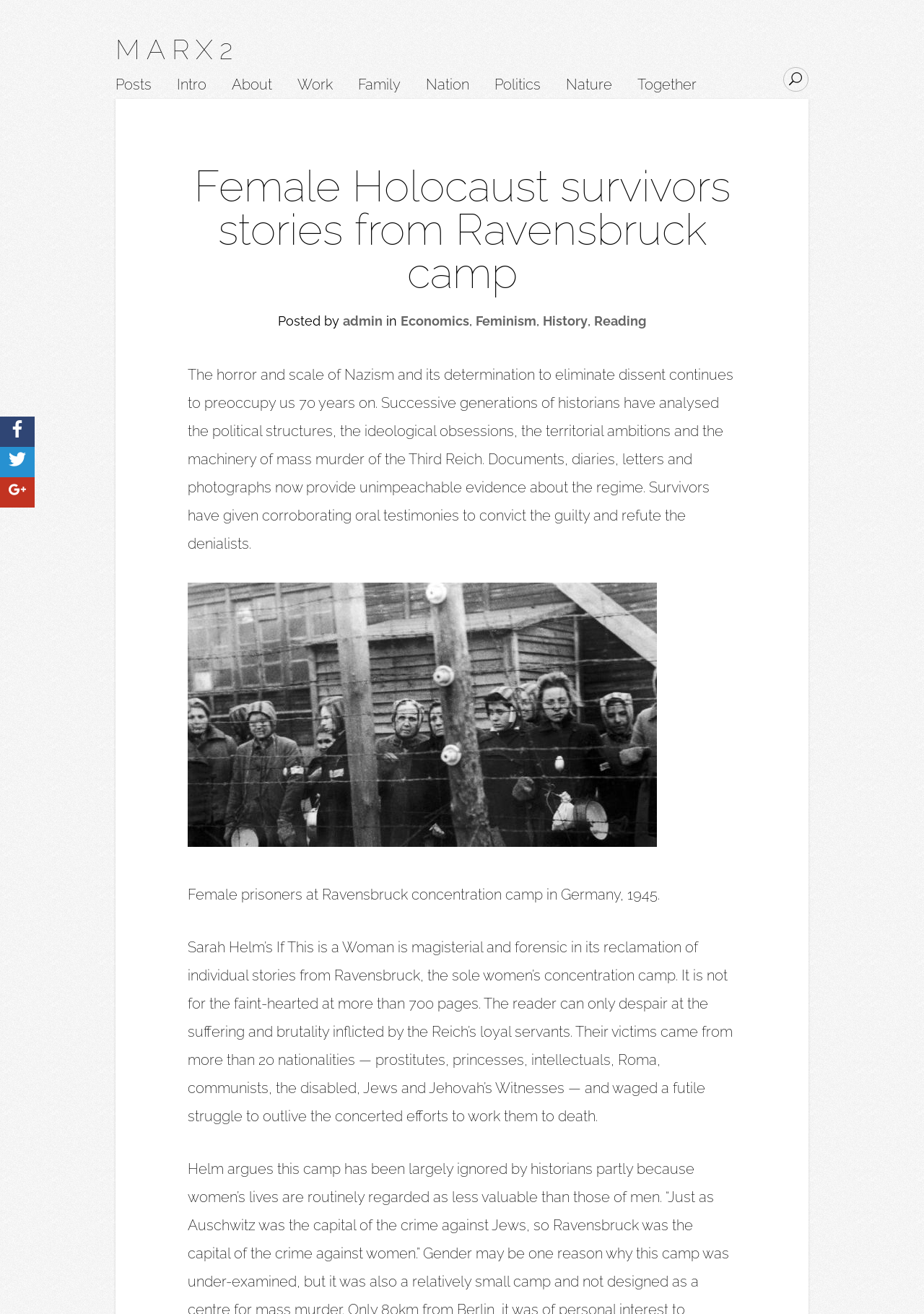Identify the bounding box coordinates for the element that needs to be clicked to fulfill this instruction: "Read the post by admin". Provide the coordinates in the format of four float numbers between 0 and 1: [left, top, right, bottom].

[0.371, 0.238, 0.414, 0.25]